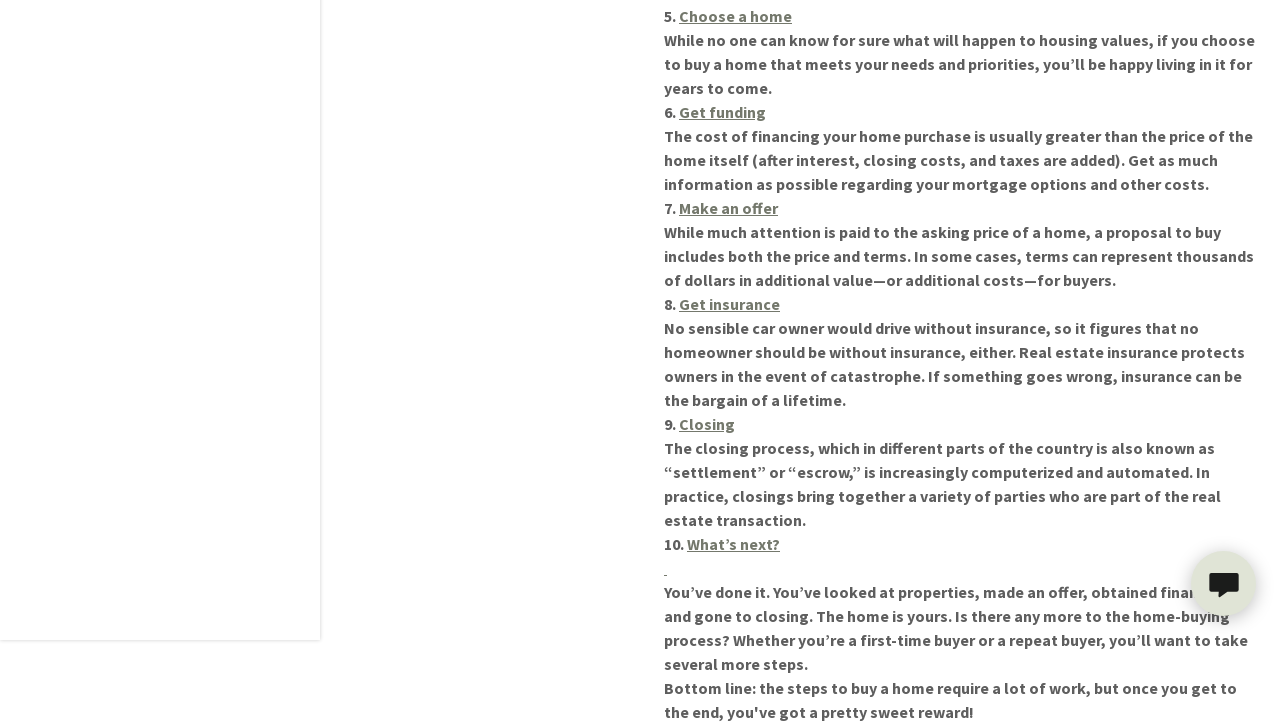Identify the bounding box for the UI element described as: "Choose a home". Ensure the coordinates are four float numbers between 0 and 1, formatted as [left, top, right, bottom].

[0.53, 0.008, 0.619, 0.036]